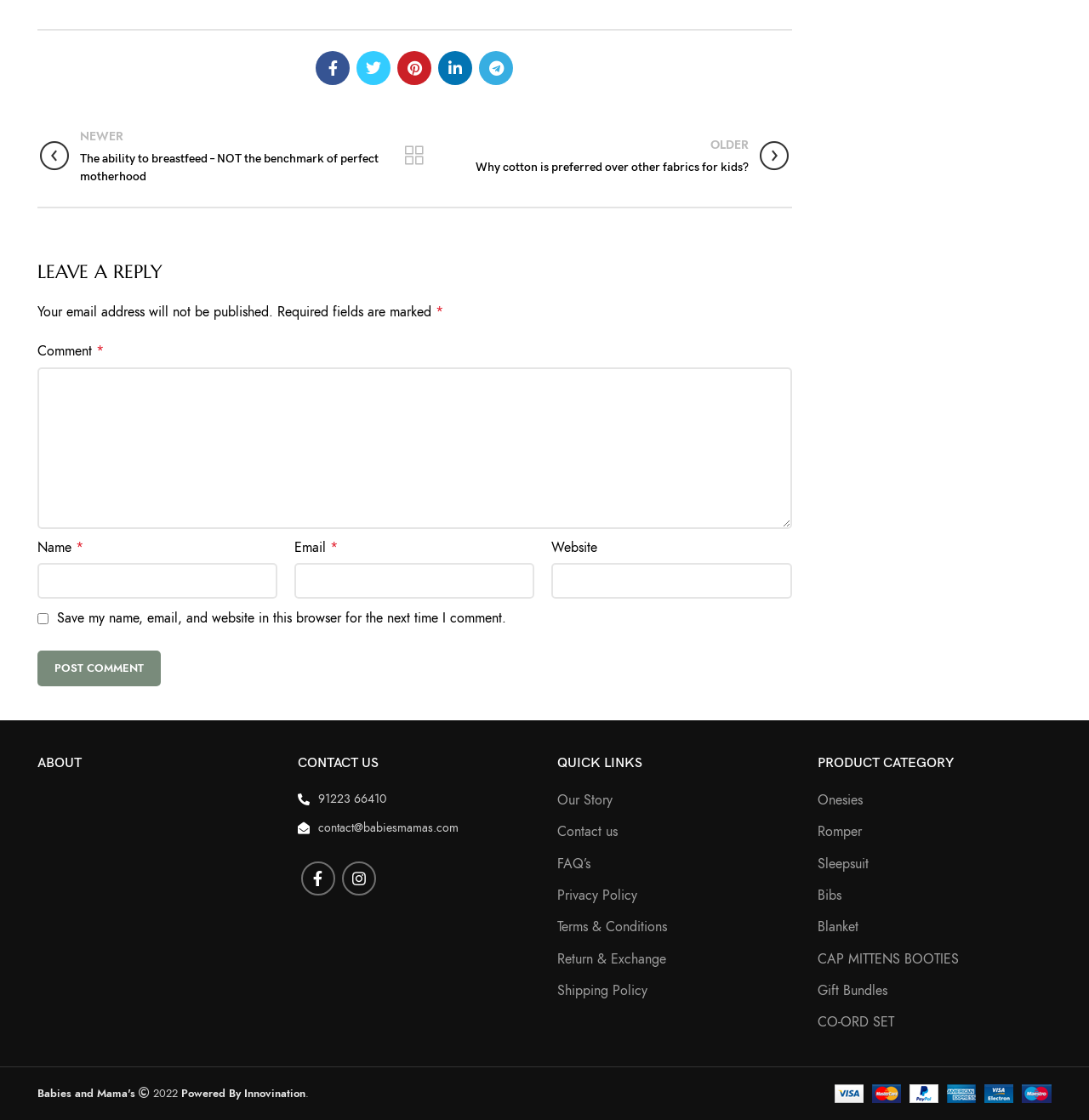Locate the bounding box coordinates of the area where you should click to accomplish the instruction: "Contact us".

[0.273, 0.706, 0.488, 0.721]